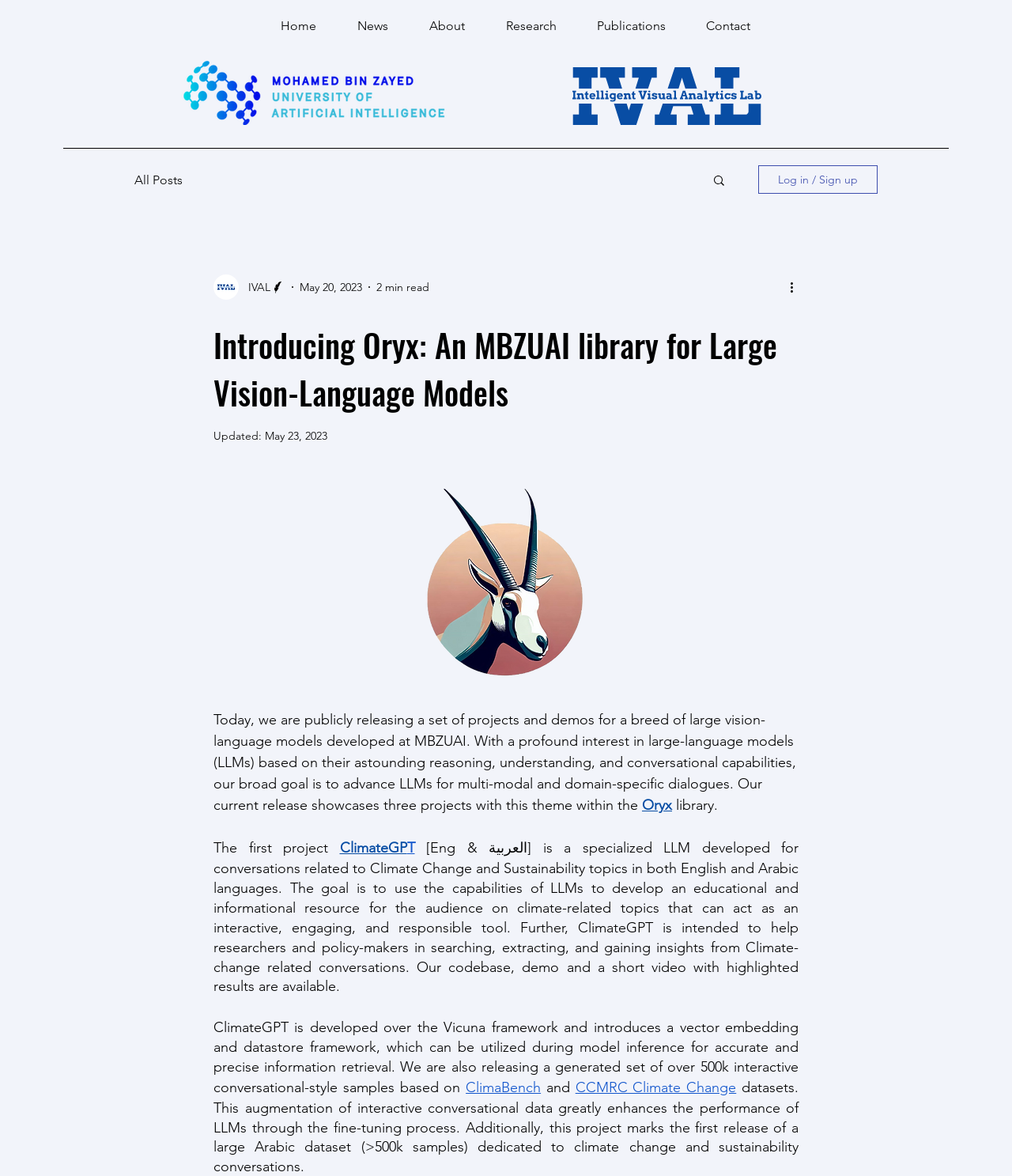Please locate the bounding box coordinates of the element that needs to be clicked to achieve the following instruction: "Log in or sign up". The coordinates should be four float numbers between 0 and 1, i.e., [left, top, right, bottom].

[0.749, 0.141, 0.867, 0.165]